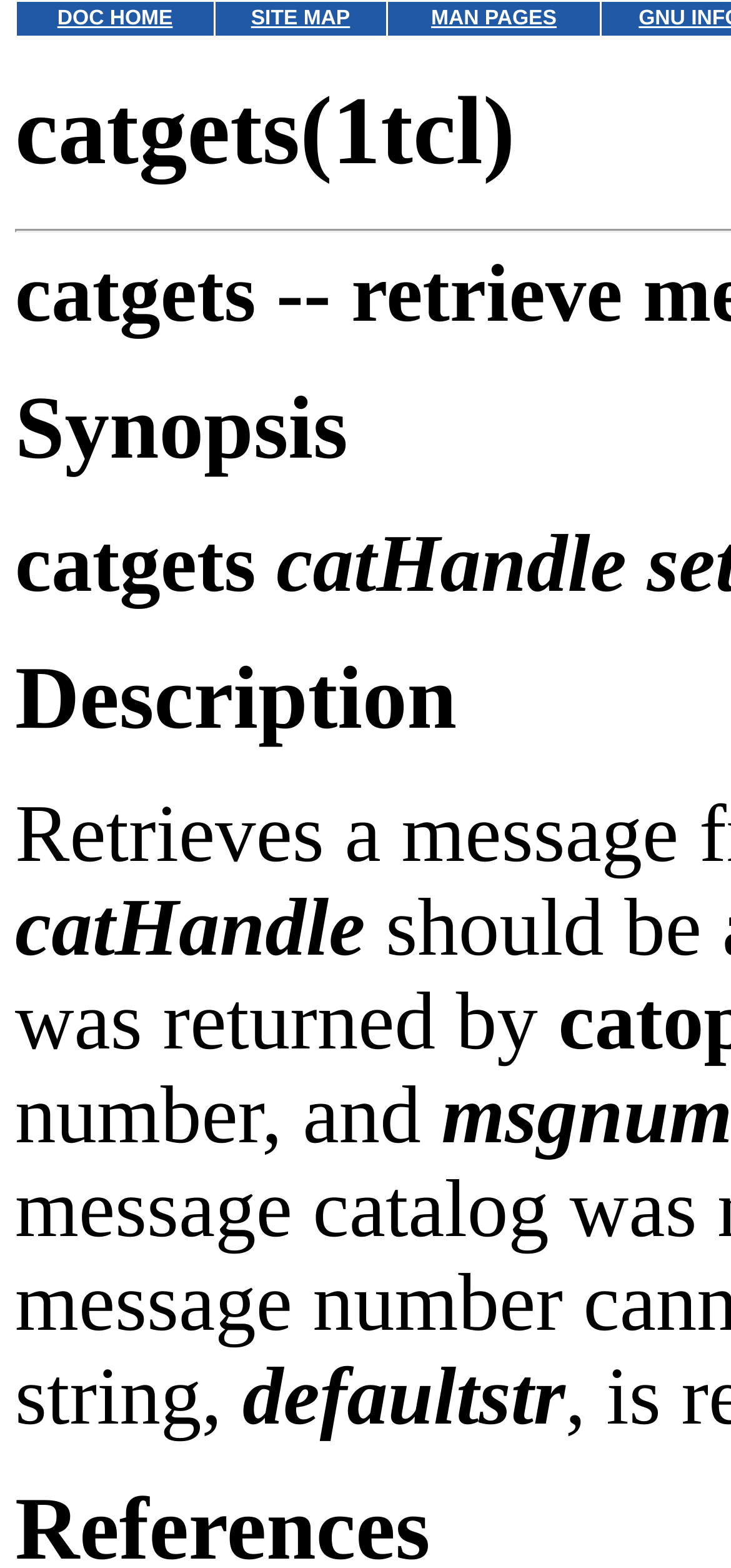Please reply to the following question using a single word or phrase: 
How many links are in the top grid?

3